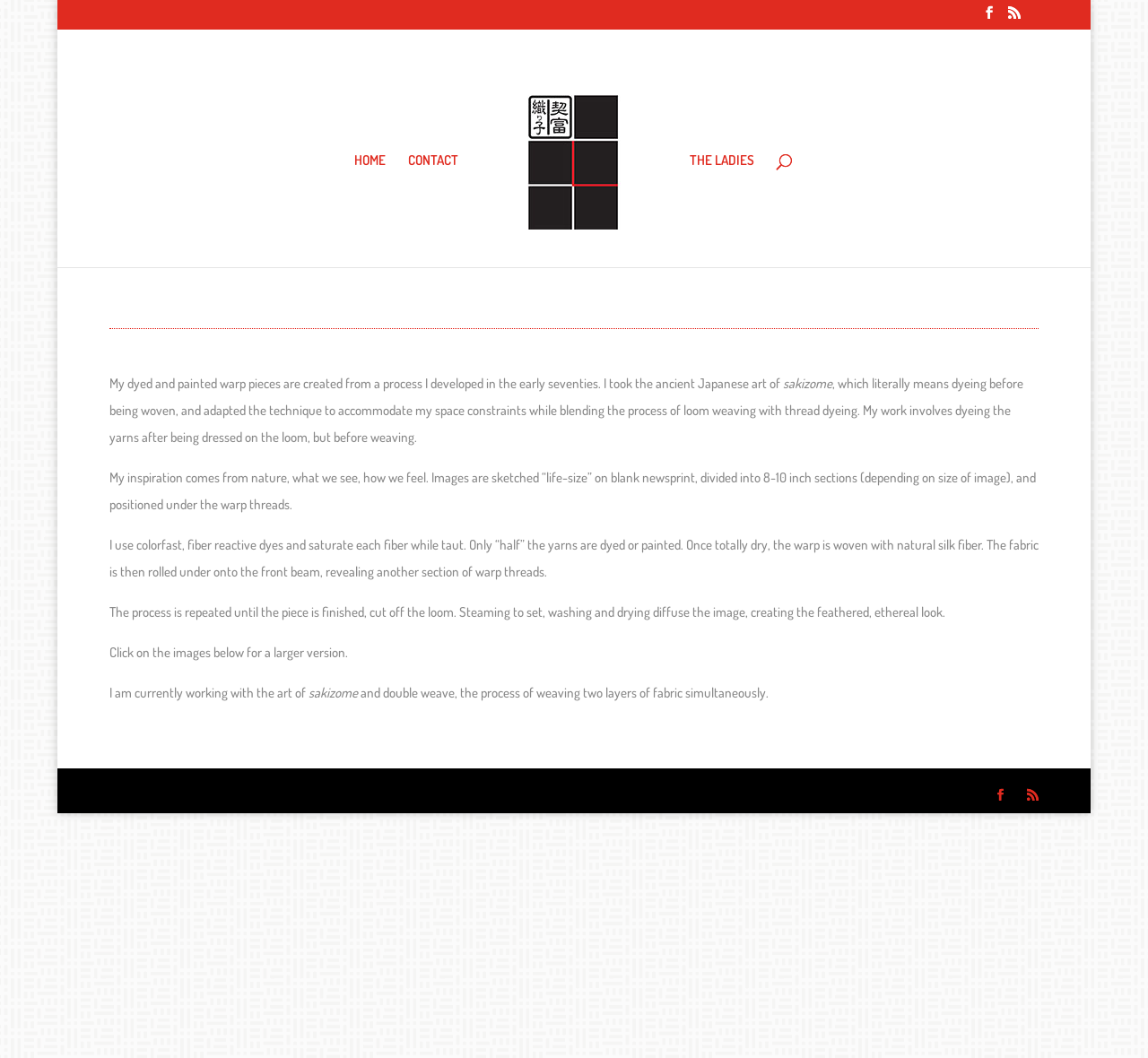Provide your answer to the question using just one word or phrase: What is the artist currently working with?

Sakizome and double weave